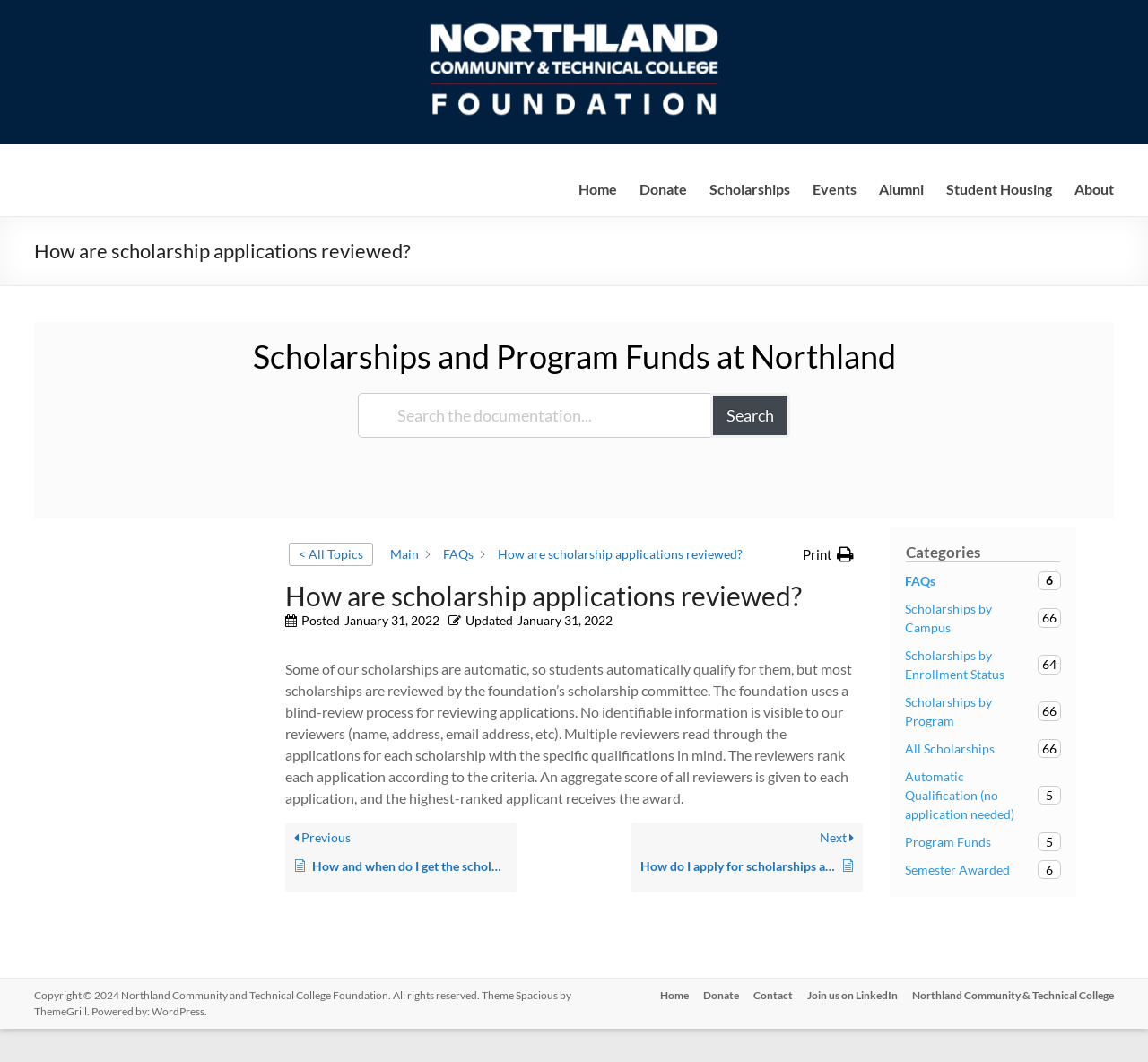Could you determine the bounding box coordinates of the clickable element to complete the instruction: "Click on Home"? Provide the coordinates as four float numbers between 0 and 1, i.e., [left, top, right, bottom].

[0.504, 0.165, 0.537, 0.191]